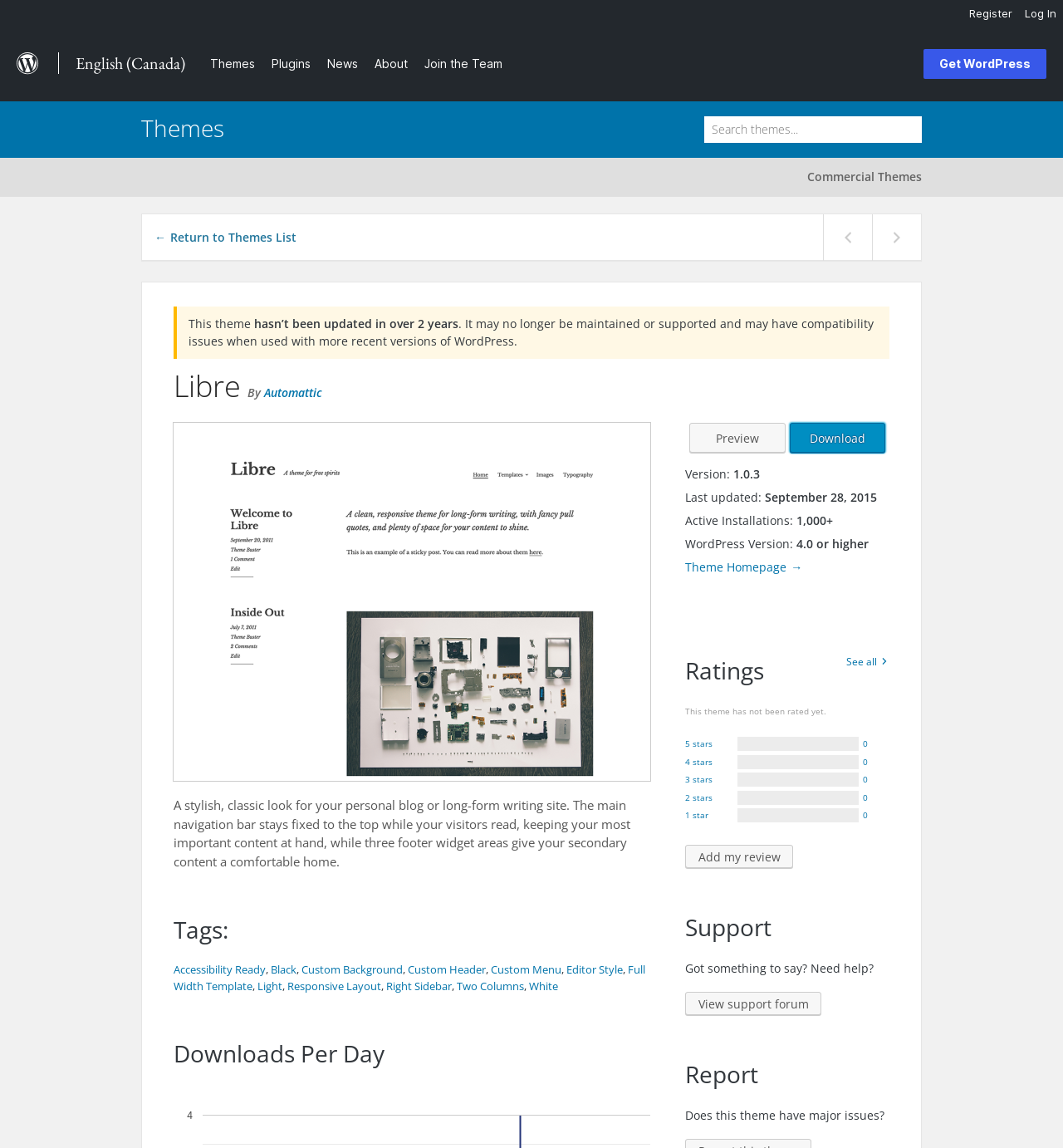Please identify the bounding box coordinates of the element's region that needs to be clicked to fulfill the following instruction: "Log in to WordPress". The bounding box coordinates should consist of four float numbers between 0 and 1, i.e., [left, top, right, bottom].

[0.959, 0.0, 1.0, 0.023]